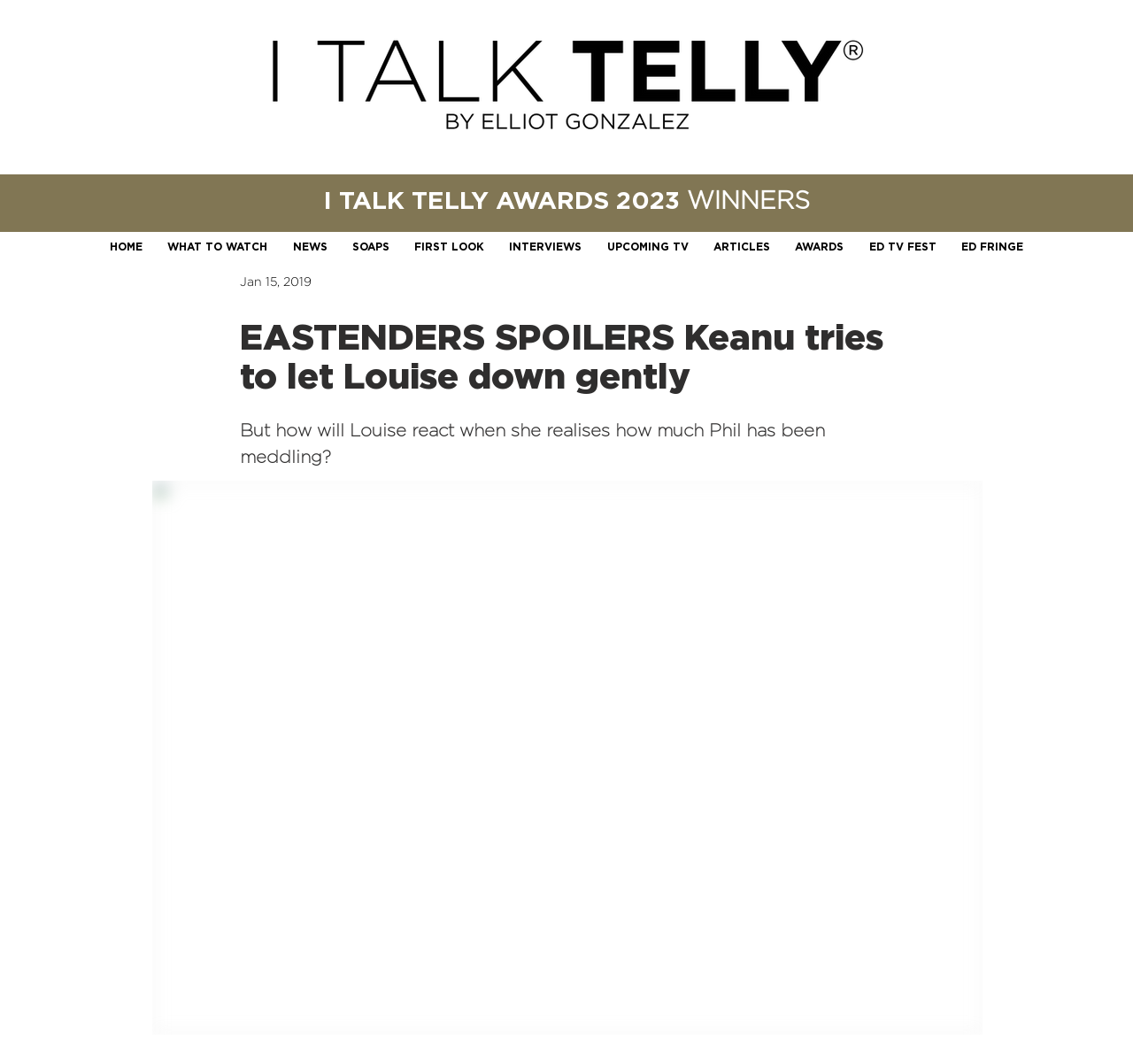Please provide a comprehensive answer to the question below using the information from the image: What is the name of the awards mentioned?

I found the answer by looking at the heading element with the text 'I TALK TELLY AWARDS 2023 WINNERS' which is a child of the root element.